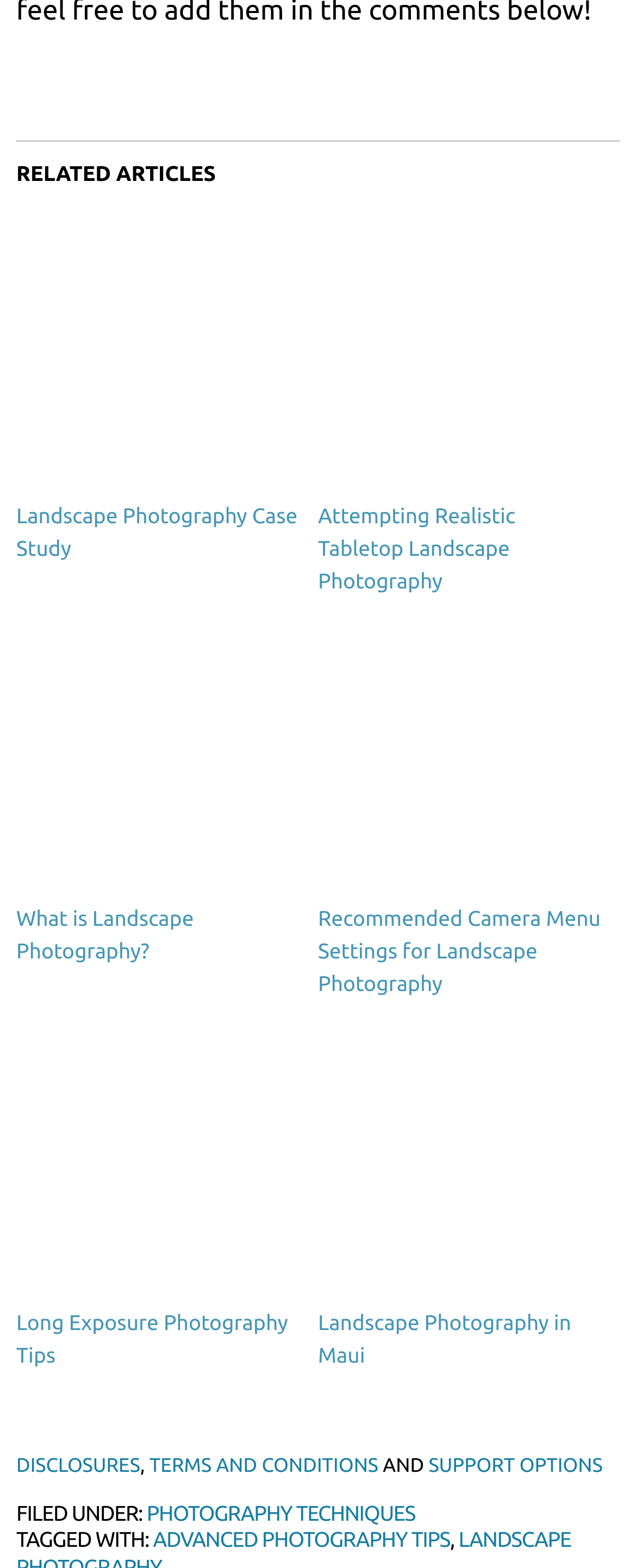Please answer the following question using a single word or phrase: 
Are there any images on the webpage?

Yes